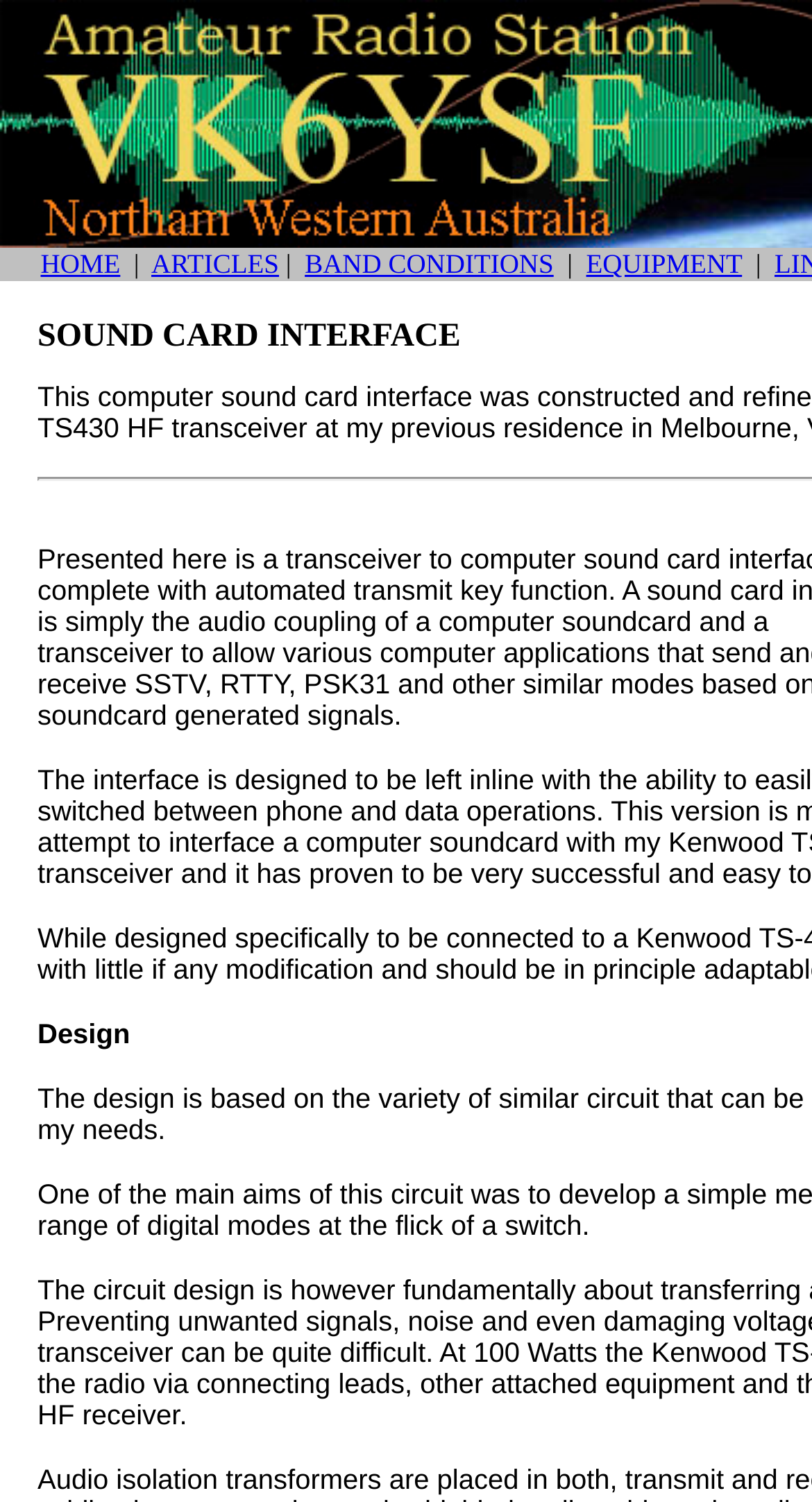Please find the bounding box for the following UI element description. Provide the coordinates in (top-left x, top-left y, bottom-right x, bottom-right y) format, with values between 0 and 1: HOME

[0.05, 0.165, 0.148, 0.186]